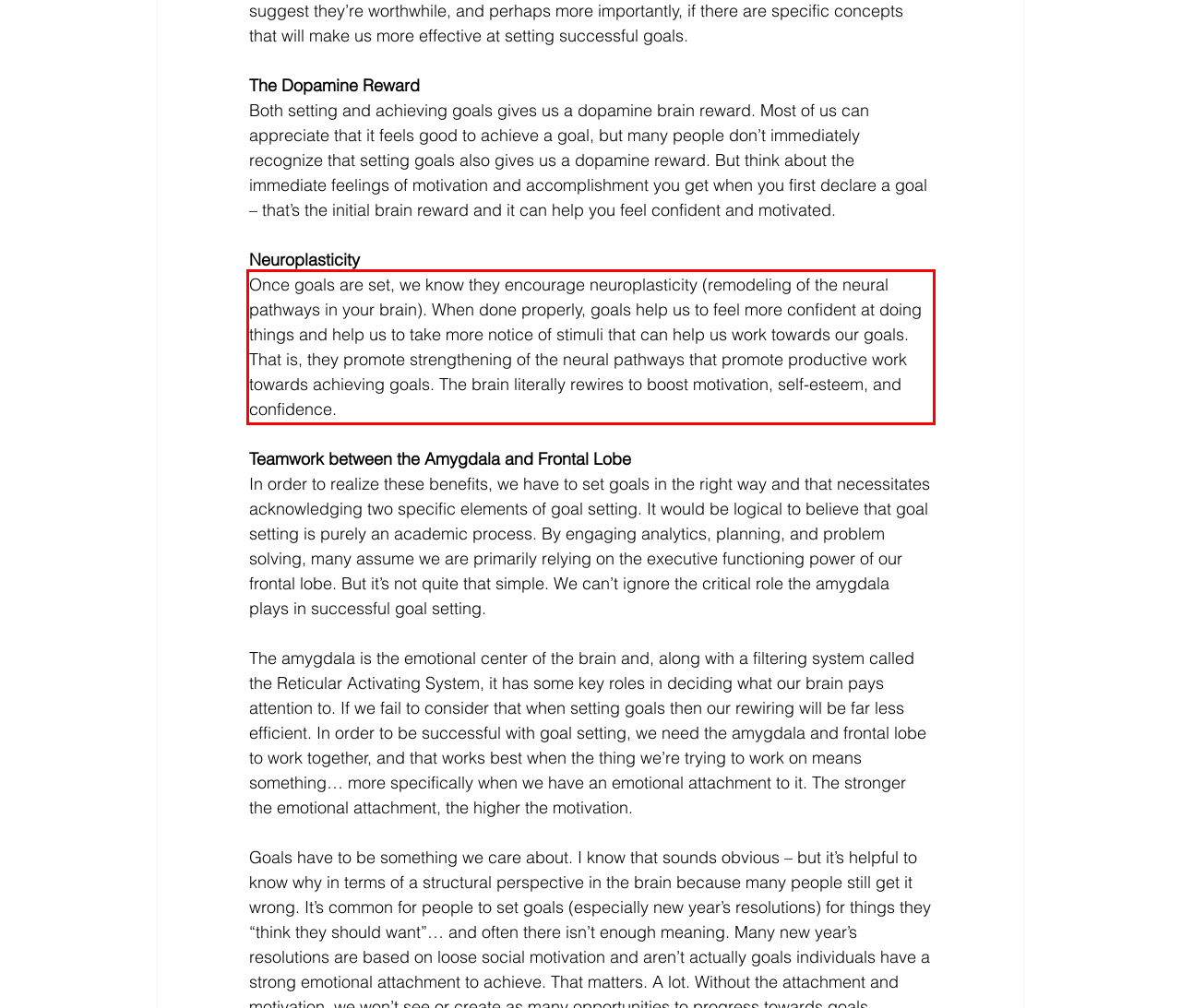Analyze the red bounding box in the provided webpage screenshot and generate the text content contained within.

Once goals are set, we know they encourage neuroplasticity (remodeling of the neural pathways in your brain). When done properly, goals help us to feel more confident at doing things and help us to take more notice of stimuli that can help us work towards our goals. That is, they promote strengthening of the neural pathways that promote productive work towards achieving goals. The brain literally rewires to boost motivation, self-esteem, and confidence.